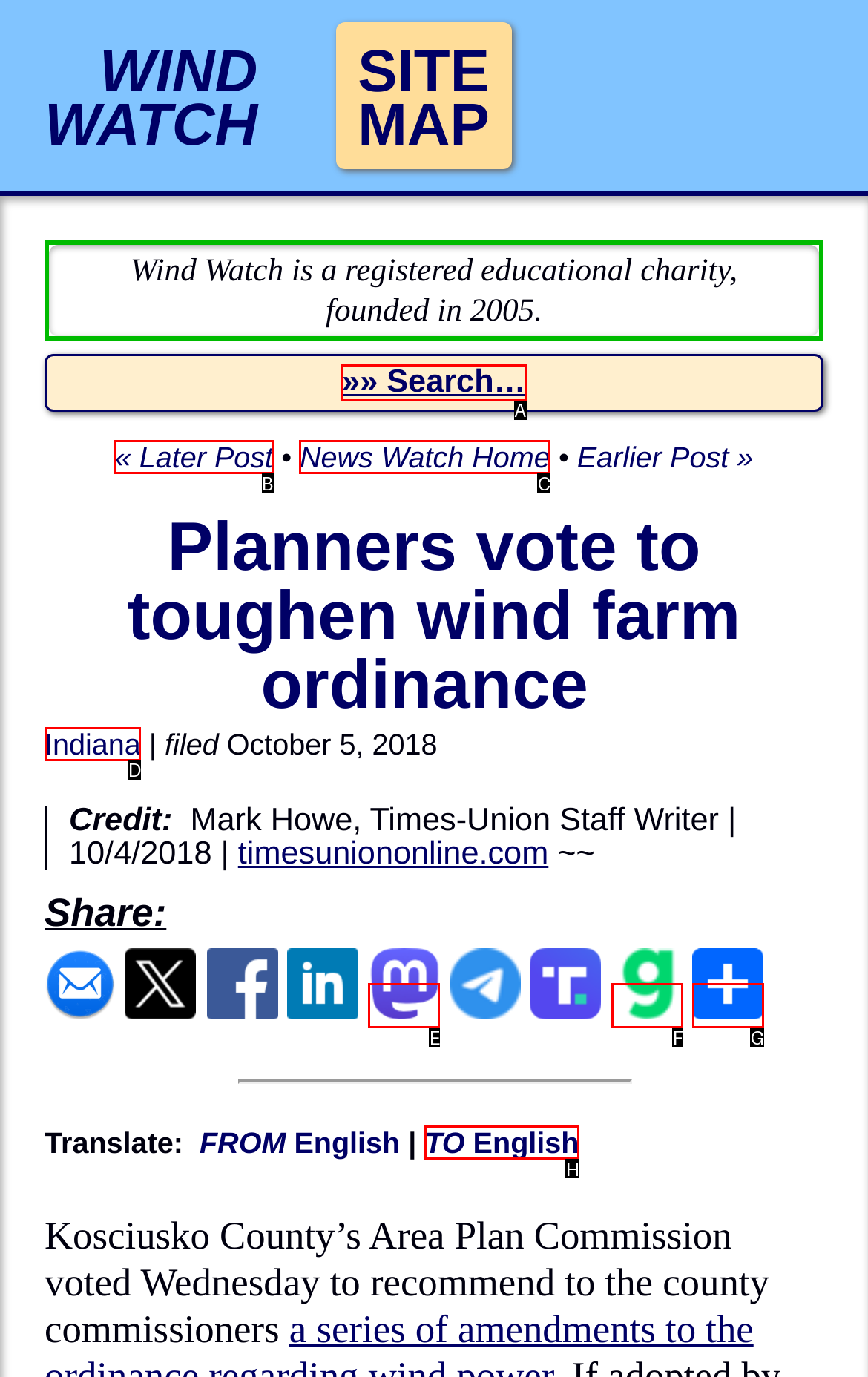Decide which letter you need to select to fulfill the task: Search for something
Answer with the letter that matches the correct option directly.

A